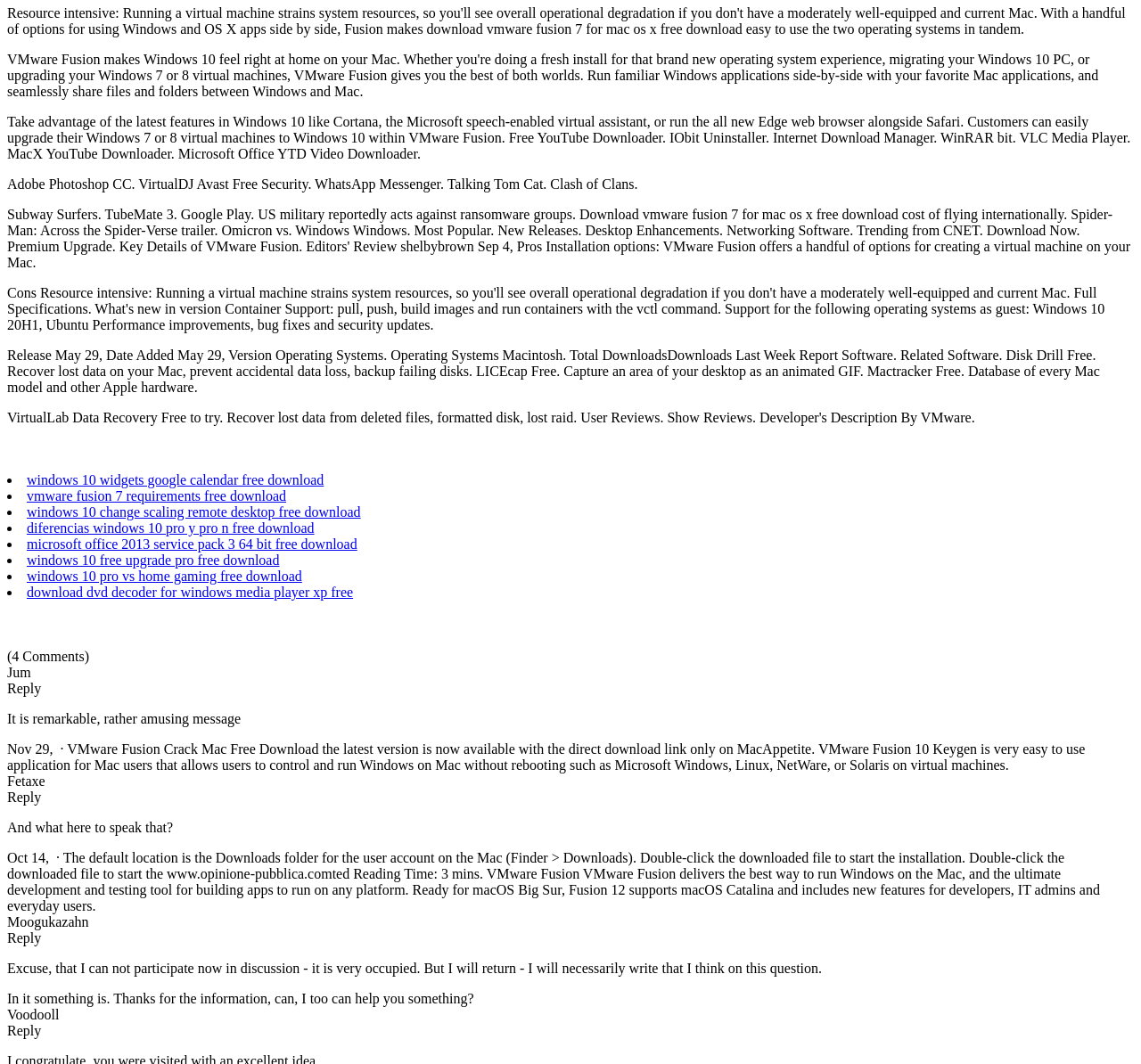Identify the bounding box for the described UI element: "Reply".

[0.006, 0.874, 0.036, 0.889]